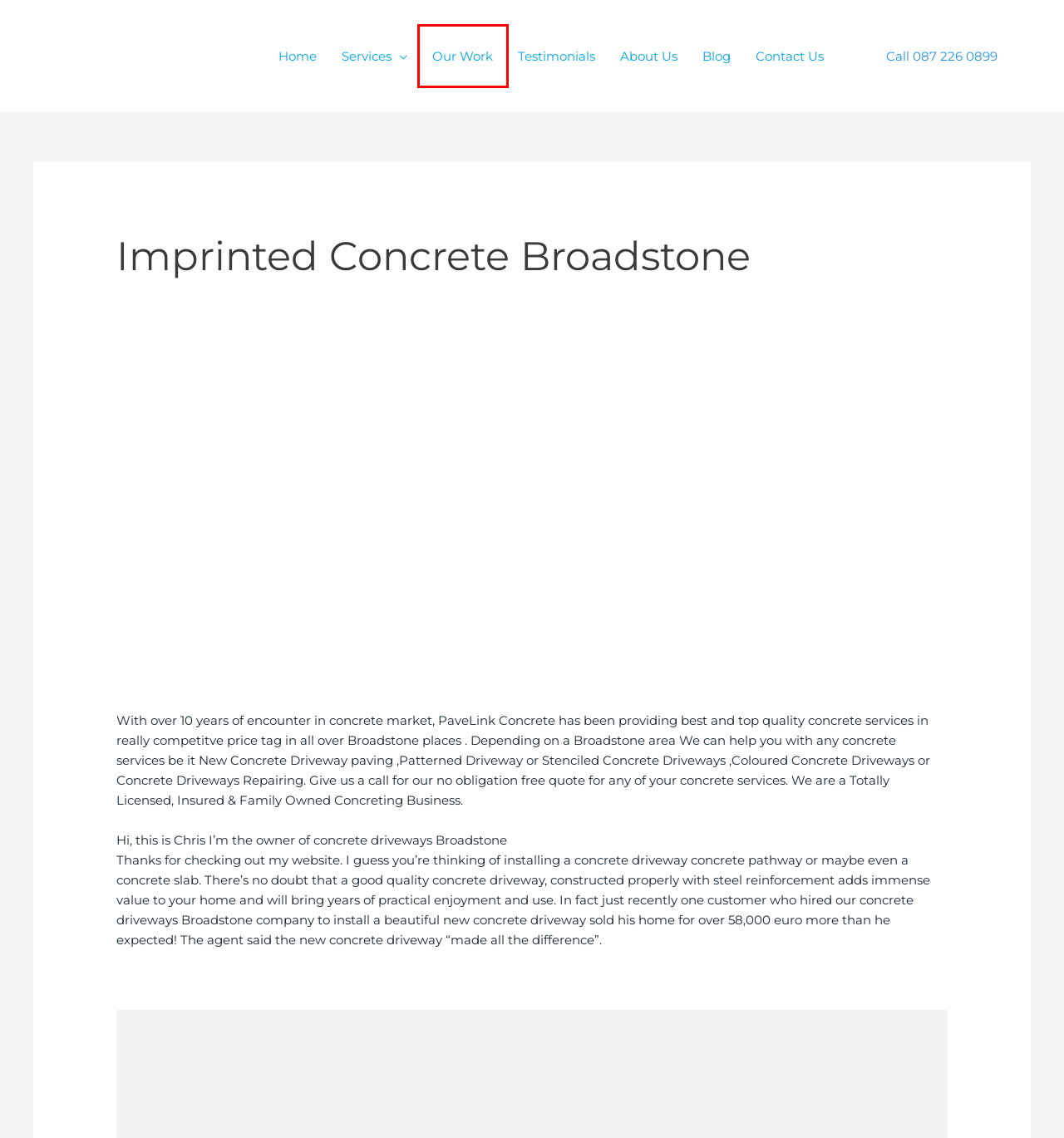You are presented with a screenshot of a webpage that includes a red bounding box around an element. Determine which webpage description best matches the page that results from clicking the element within the red bounding box. Here are the candidates:
A. Professional Pattern Printed Concrete Driveway Specialists in Allen
B. Professional Pattern Printed Concrete Driveway Specialists in Aghavannagh
C. Professional Pattern Printed Concrete Driveway Specialists in Annamoe
D. Our Works - PaveLink
E. -
F. Professional Pattern Printed Concrete Driveway Specialists in Annacurra
G. Concrete Driveway Dublin And Gravel Driveways & Patios
H. Professional Pattern Printed Concrete Driveway Specialists in Allenwood

D